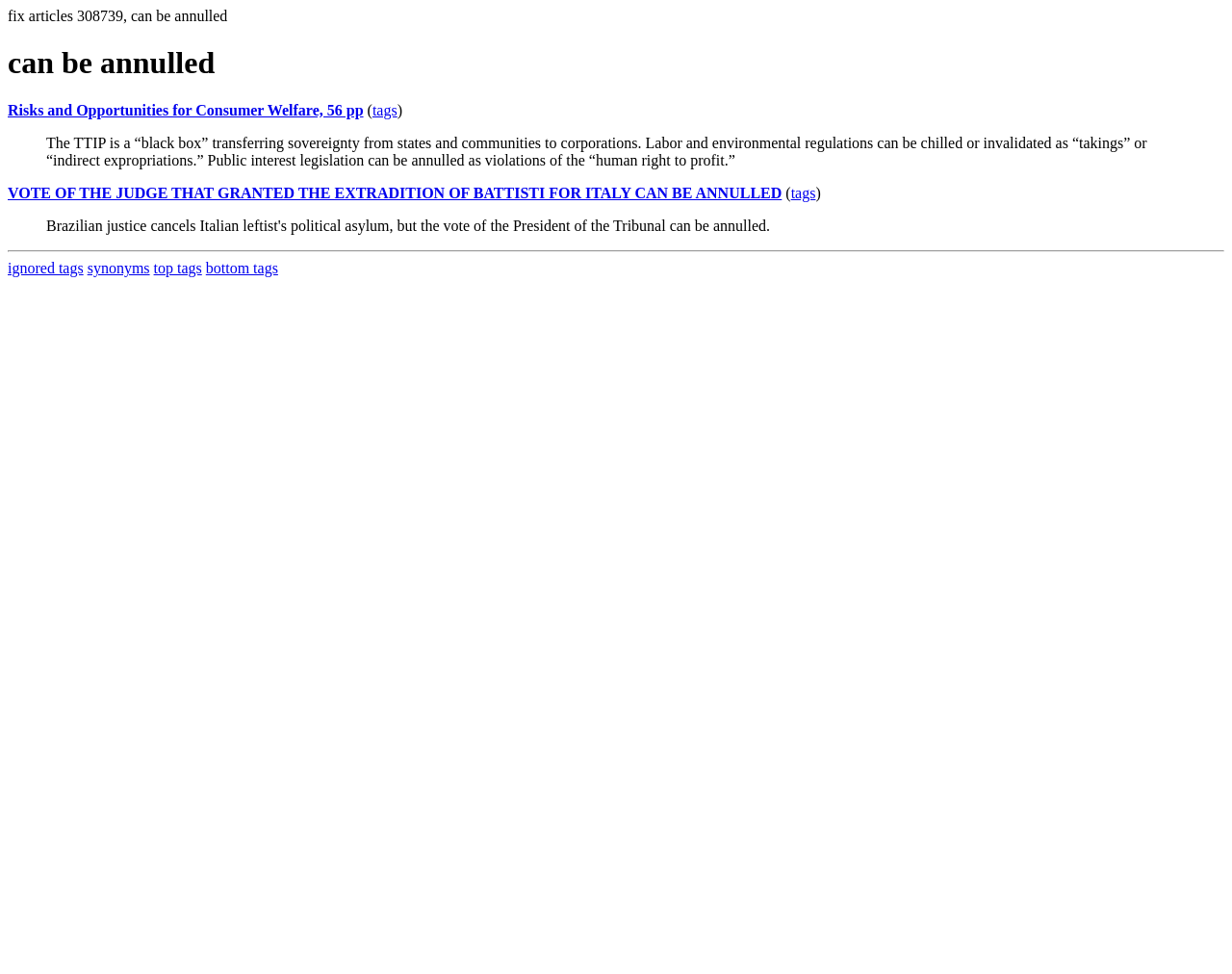Answer succinctly with a single word or phrase:
What is the text of the first static text element on the page?

fix articles 308739, can be annulled